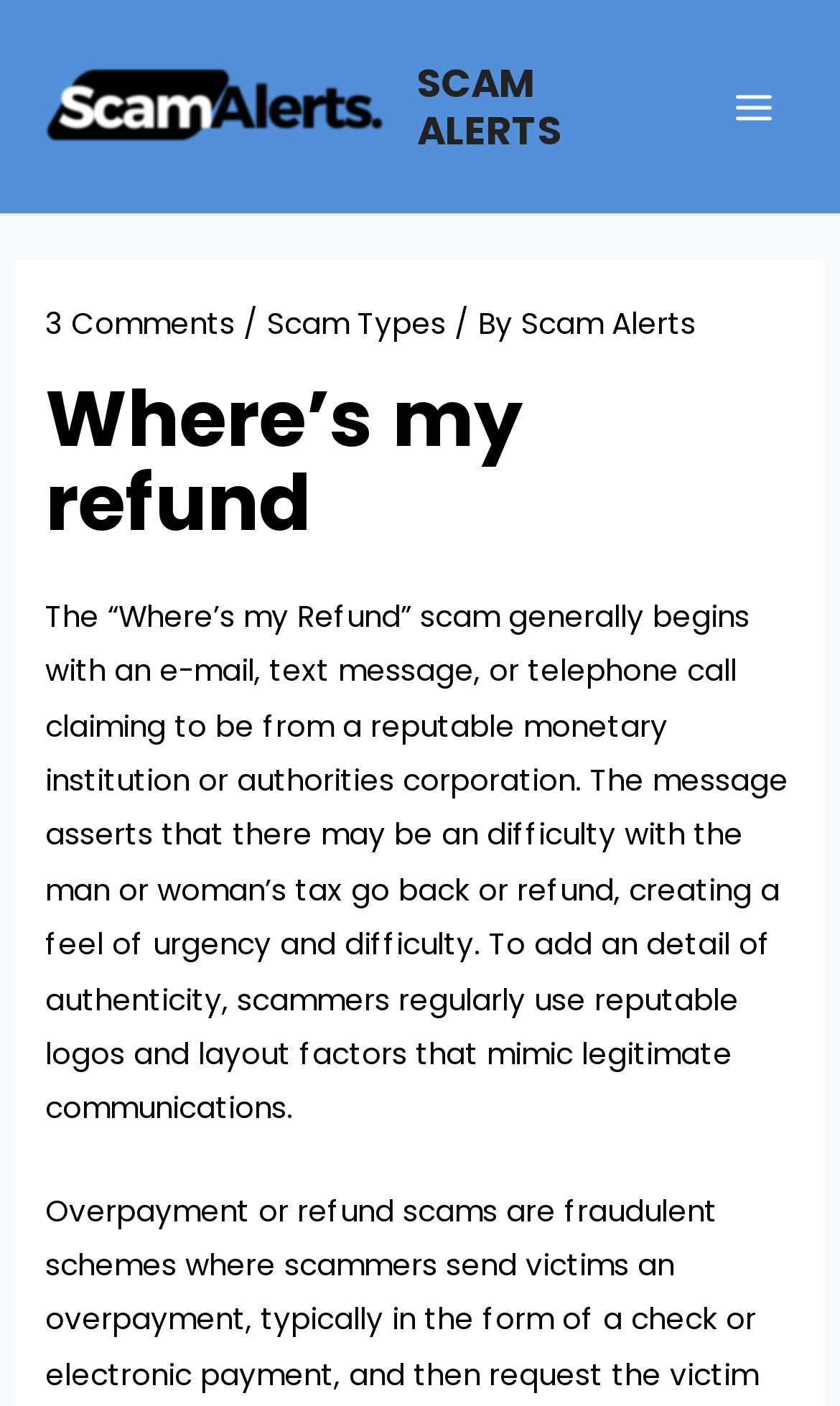Explain the webpage's design and content in an elaborate manner.

The webpage is about the "Where's my Refund" scam, with a logo of "Scam Alerts" at the top left corner. To the right of the logo, there is a link with the same text "SCAM ALERTS". On the top right corner, there is a button labeled "MAIN MENU". 

Below the top section, there is a header section with a few links and some text. The links are "3 Comments", "Scam Types", and "Scam Alerts", separated by forward slashes. 

The main content of the webpage is a heading "Where’s my refund" followed by a paragraph of text that describes the scam. The text explains that the scam typically starts with an email, text message, or phone call claiming to be from a reputable institution, and creates a sense of urgency and difficulty. The scammers often use legitimate logos and design elements to make the communication appear authentic.